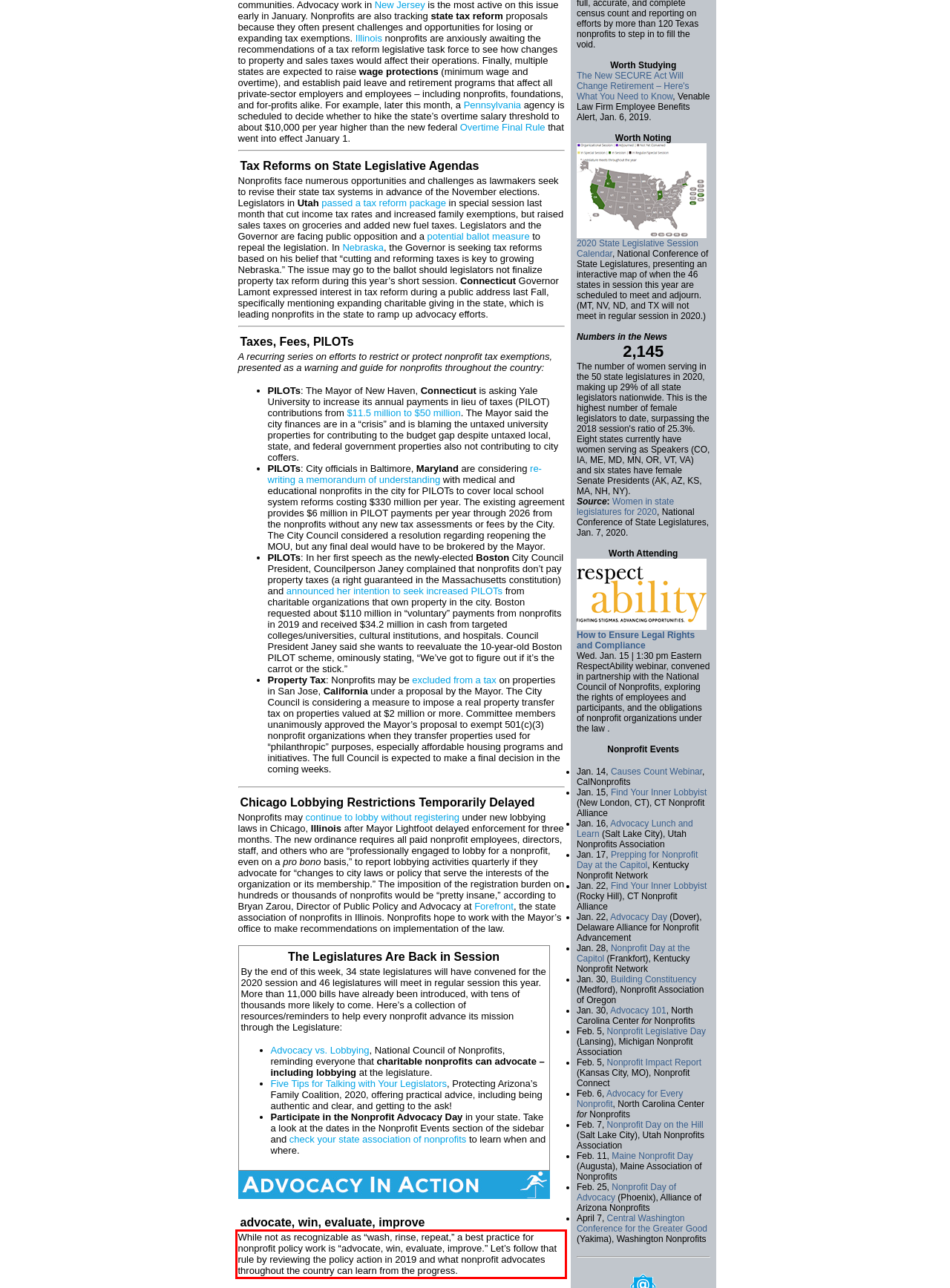Identify the red bounding box in the webpage screenshot and perform OCR to generate the text content enclosed.

While not as recognizable as “wash, rinse, repeat,” a best practice for nonprofit policy work is “advocate, win, evaluate, improve.” Let’s follow that rule by reviewing the policy action in 2019 and what nonprofit advocates throughout the country can learn from the progress.